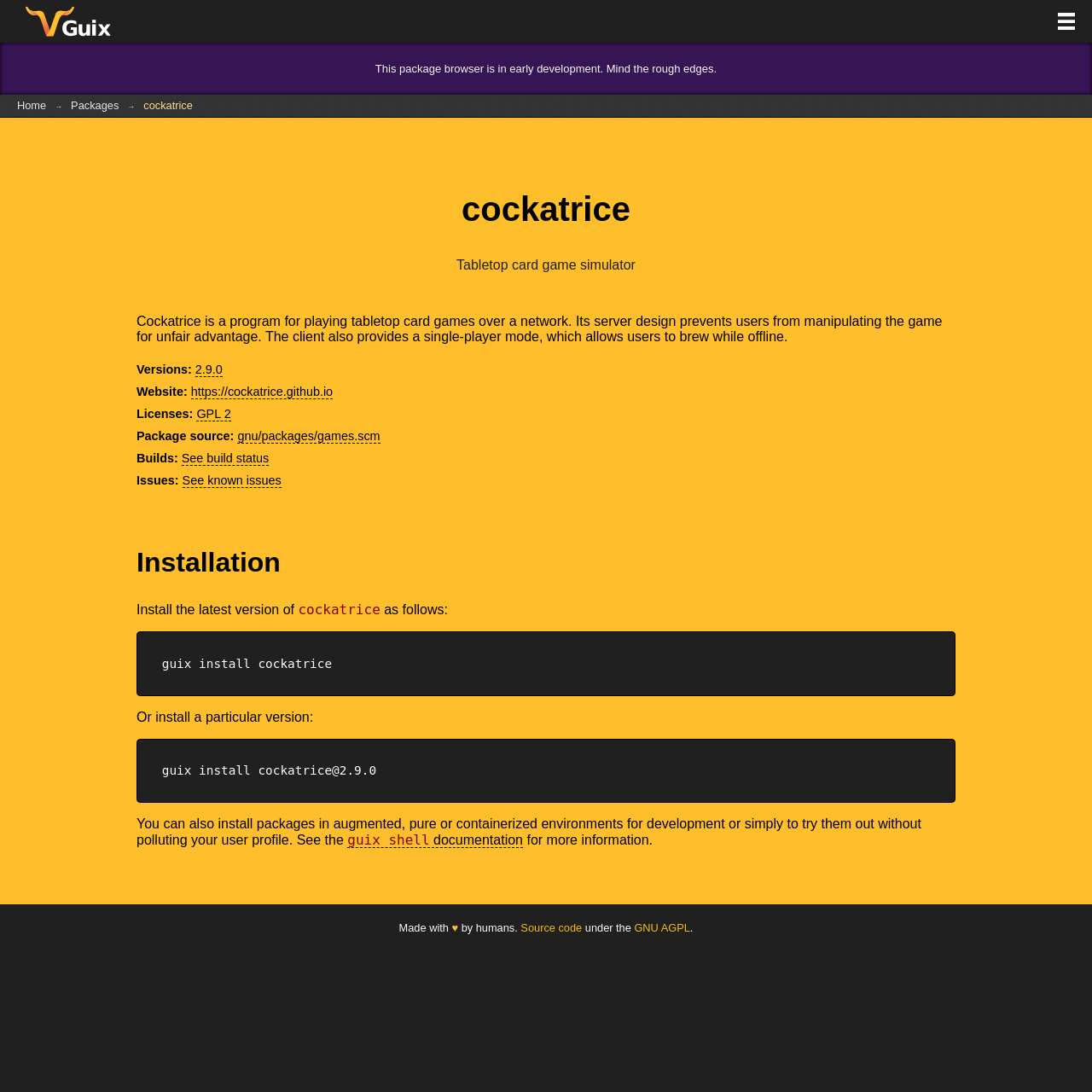Elaborate on the information and visuals displayed on the webpage.

The webpage is about the tabletop card game simulator, Cockatrice. At the top, there is a heading "GNU Guix" and a link to it. Below that, there is a warning message stating that the package browser is in early development and to mind the rough edges. 

To the left of the warning message, there are links to "Home" and "Packages", with an arrow pointing to the right between them. Below these links, there is a main section that takes up most of the page. 

In the main section, there is a heading "cockatrice" followed by a brief description of the game as a tabletop card game simulator. Below the description, there is a paragraph explaining the game's features, including its server design and single-player mode.

Under the paragraph, there are several sections providing information about the game, including versions, website, licenses, package source, builds, and issues. Each section has a heading and links or text providing more information.

Further down, there is a section on installation, with a heading "Installation" and instructions on how to install the game using the command "guix install cockatrice". There are also options to install a particular version of the game.

At the very bottom of the page, there is a section with information about the webpage itself, including a message stating that it was made with love by humans, a link to the source code, and a mention of the GNU AGPL license.